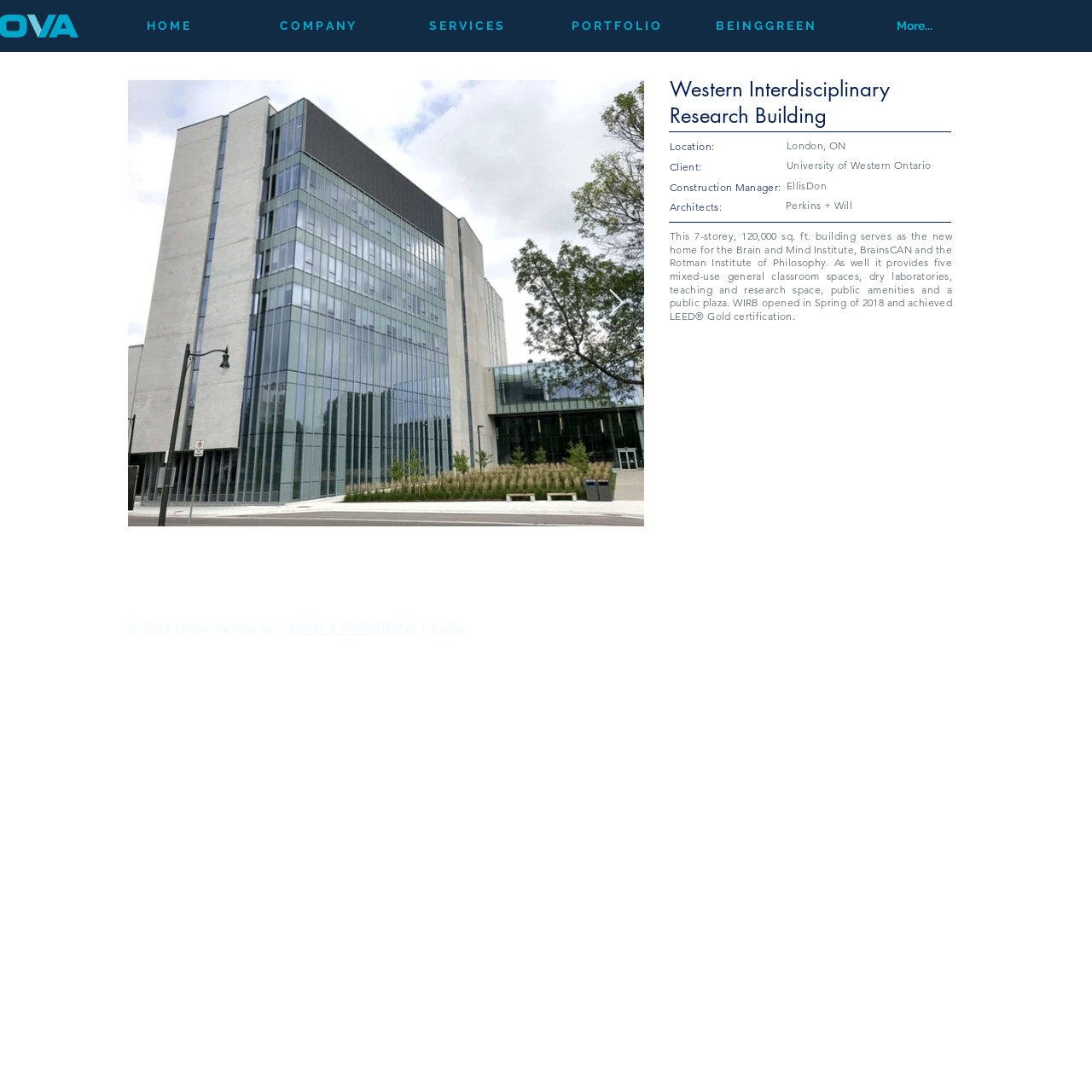Please find the bounding box for the UI component described as follows: "aria-label="Next Item"".

[0.556, 0.264, 0.572, 0.291]